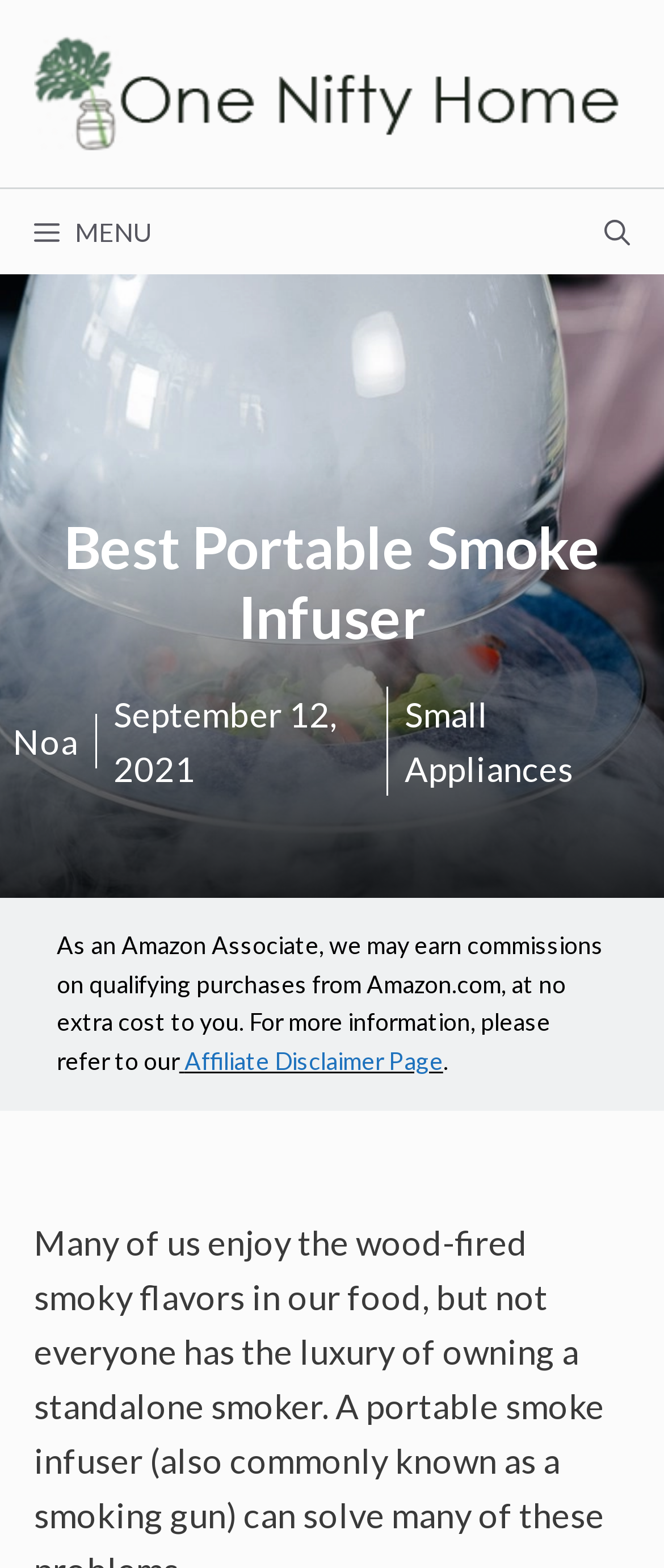Given the element description title="One Nifty Home", predict the bounding box coordinates for the UI element in the webpage screenshot. The format should be (top-left x, top-left y, bottom-right x, bottom-right y), and the values should be between 0 and 1.

[0.051, 0.044, 0.949, 0.07]